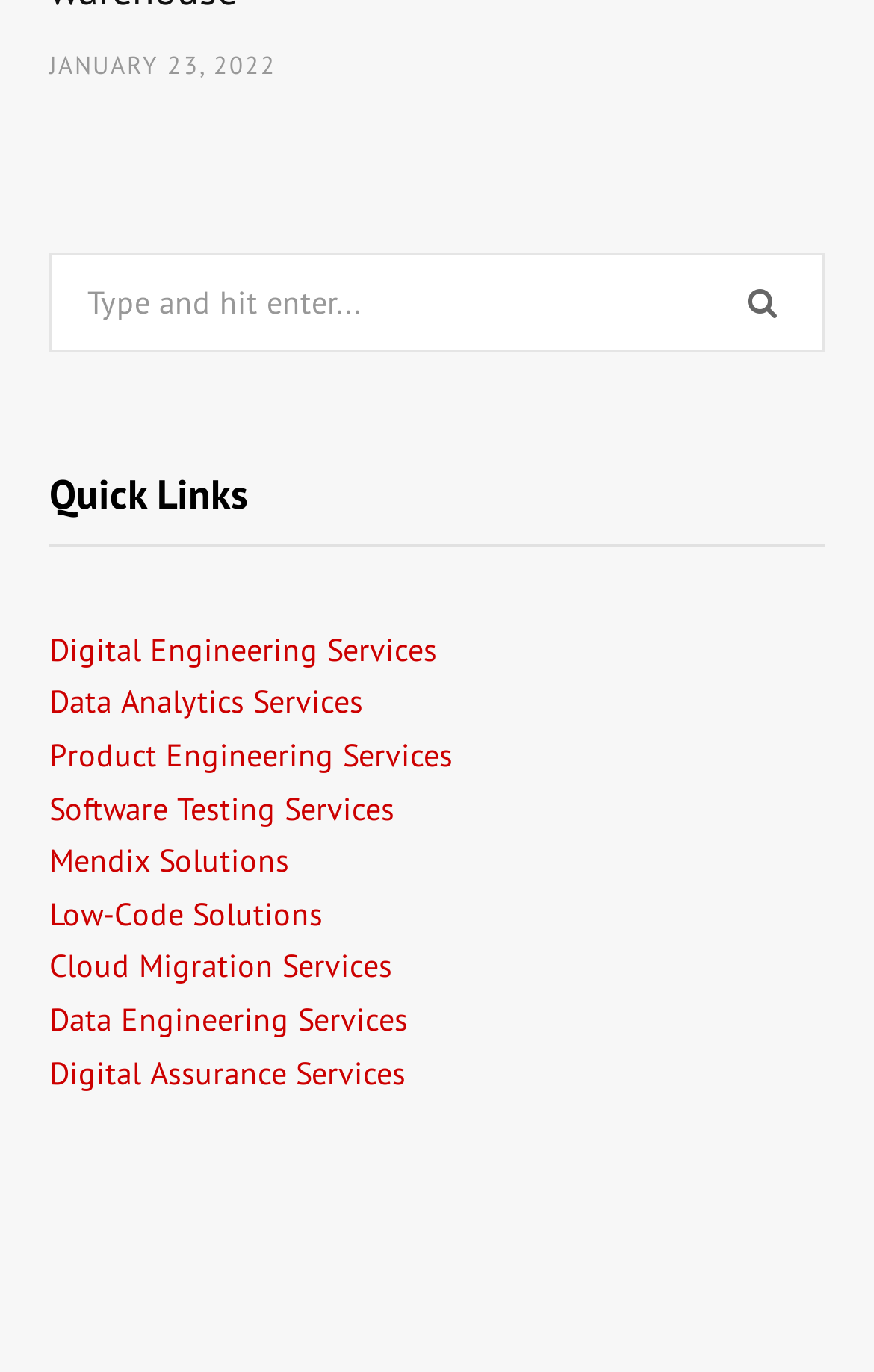Determine the bounding box coordinates for the HTML element described here: "Cloud Migration Services".

[0.056, 0.69, 0.449, 0.719]